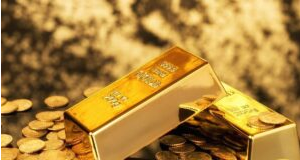Answer with a single word or phrase: 
What is the theme of the image?

Wealth and investment